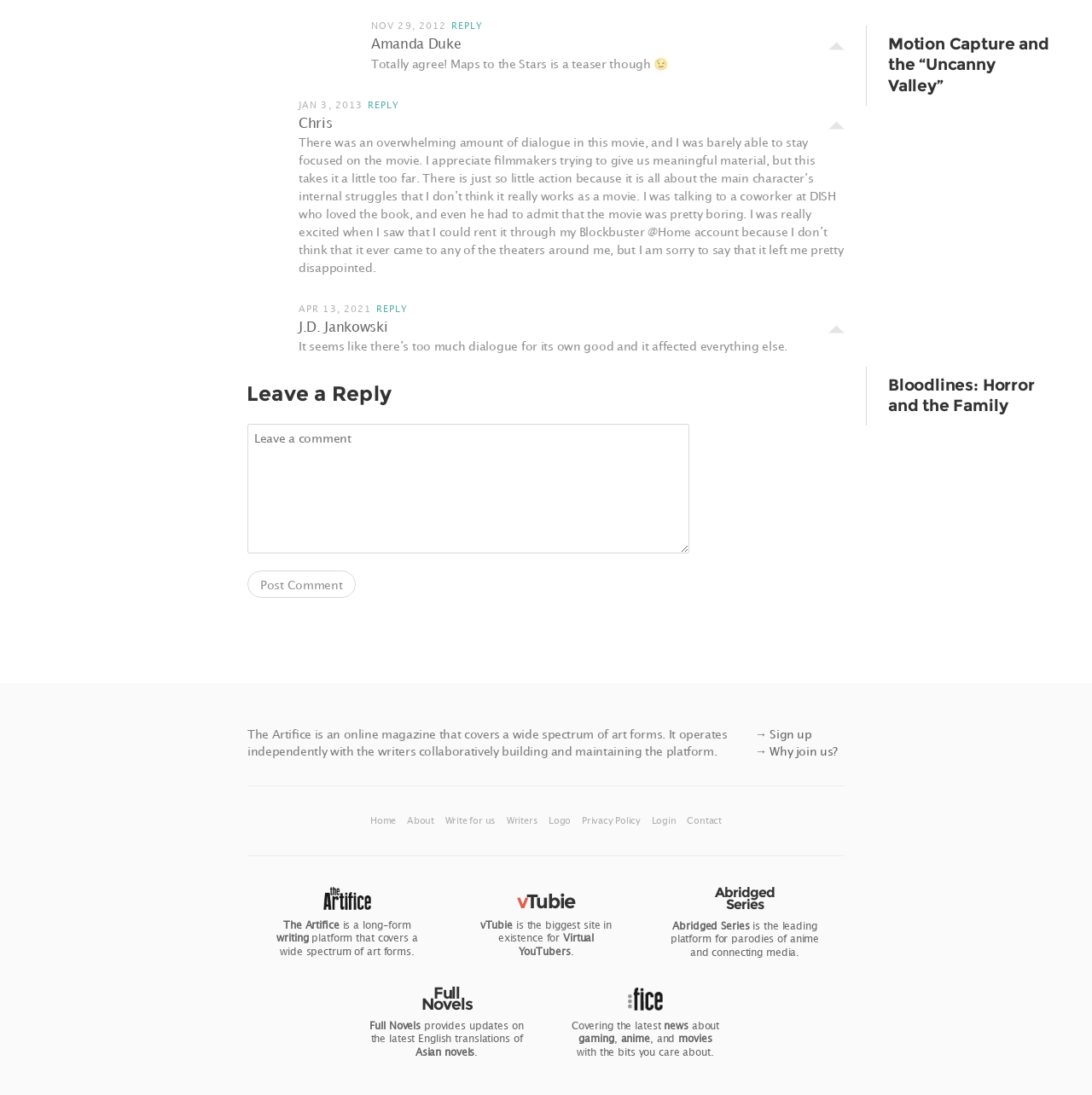Provide a one-word or short-phrase answer to the question:
How many textboxes are on this webpage?

1